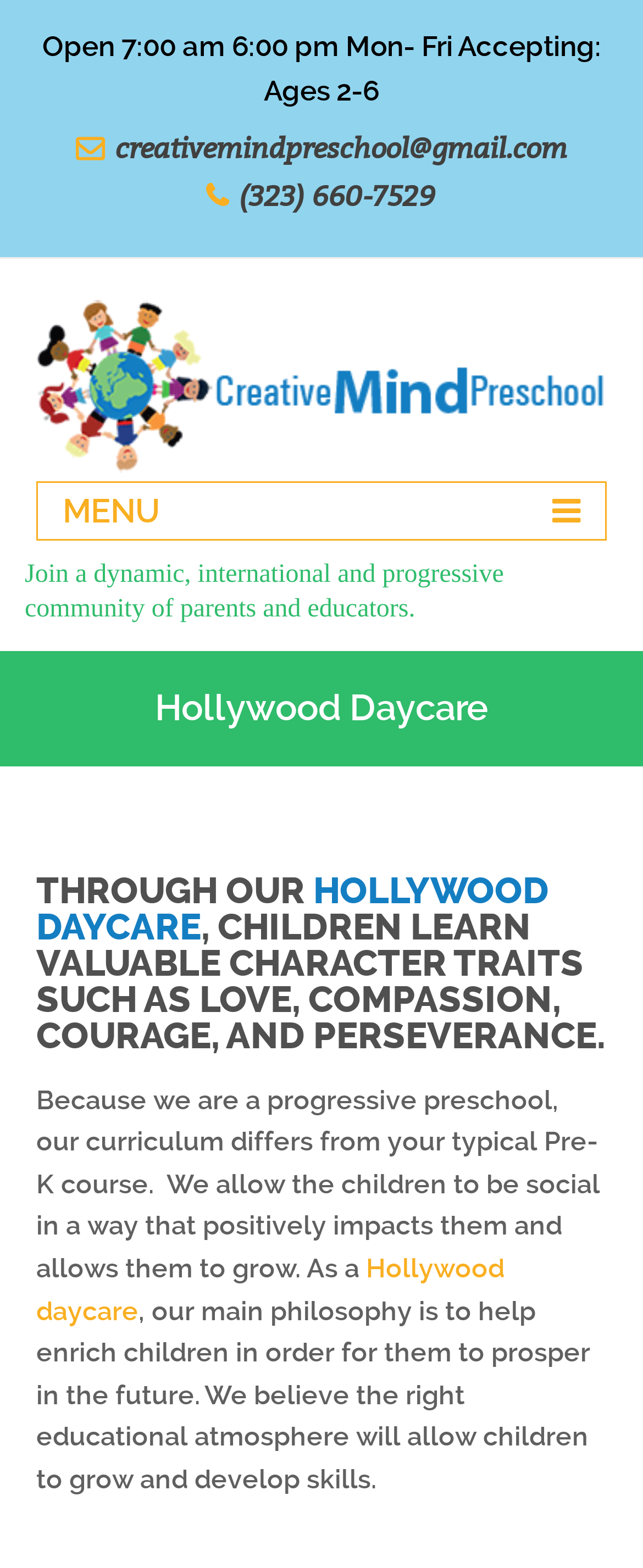Please examine the image and answer the question with a detailed explanation:
What is the main philosophy of the daycare?

I found the main philosophy of the daycare by looking at the StaticText element with the text ', our main philosophy is to help enrich children in order for them to prosper in the future.' which is located in the middle of the webpage.